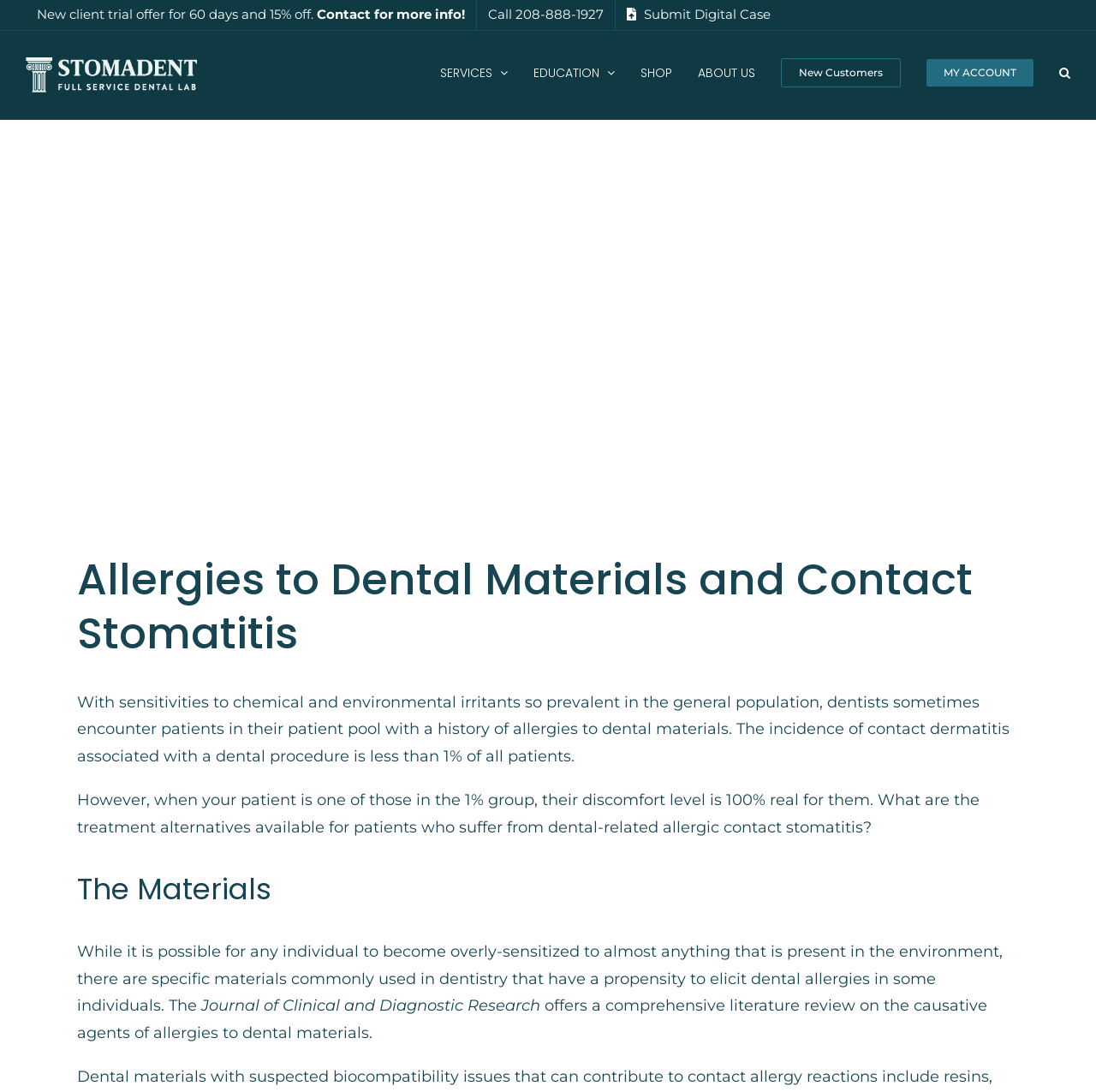Locate the bounding box coordinates of the clickable region to complete the following instruction: "Click on 'Vehicle Repairs'."

None